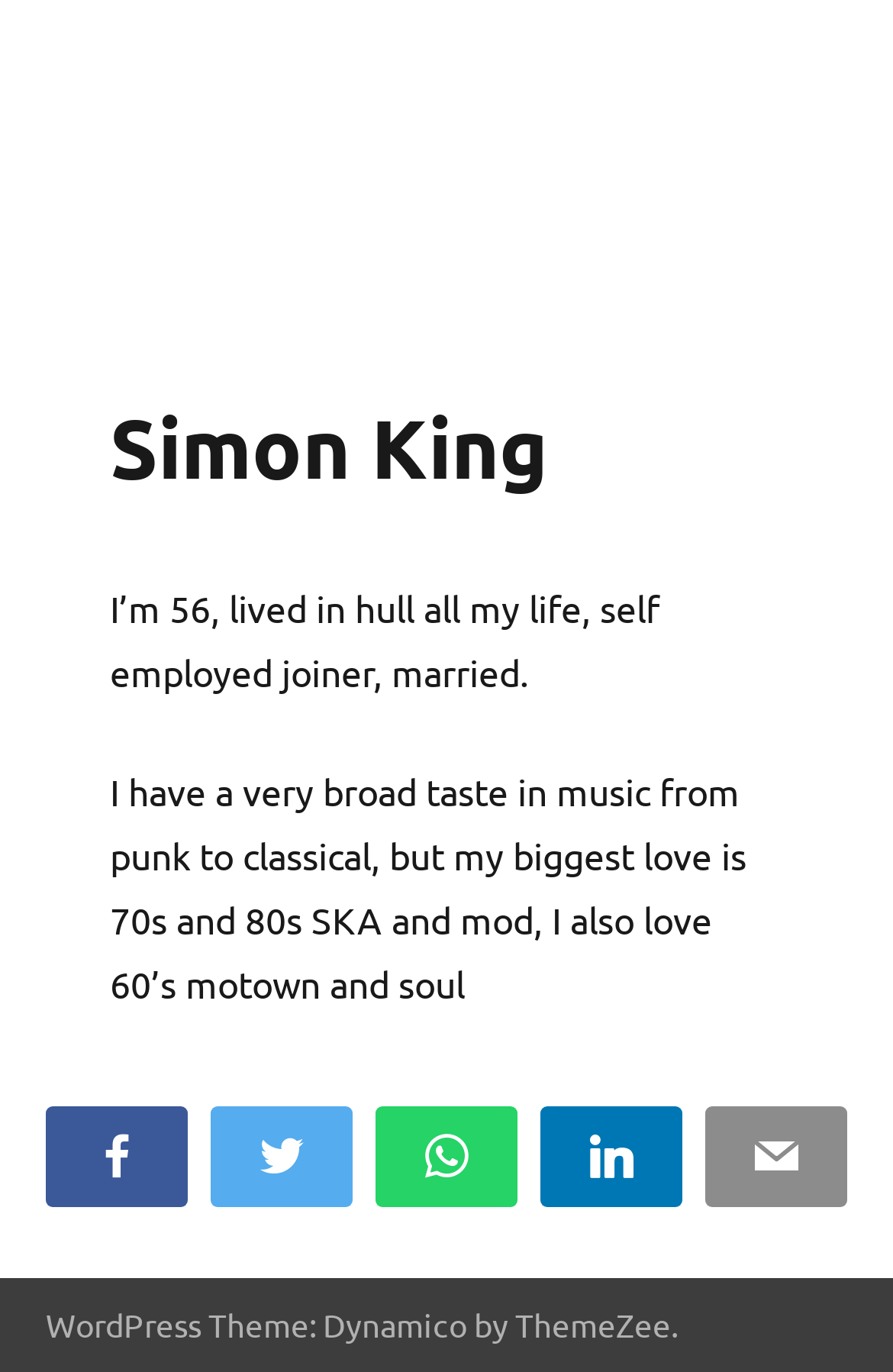What is the person's favorite music genre?
Please provide a single word or phrase in response based on the screenshot.

70s and 80s SKA and mod